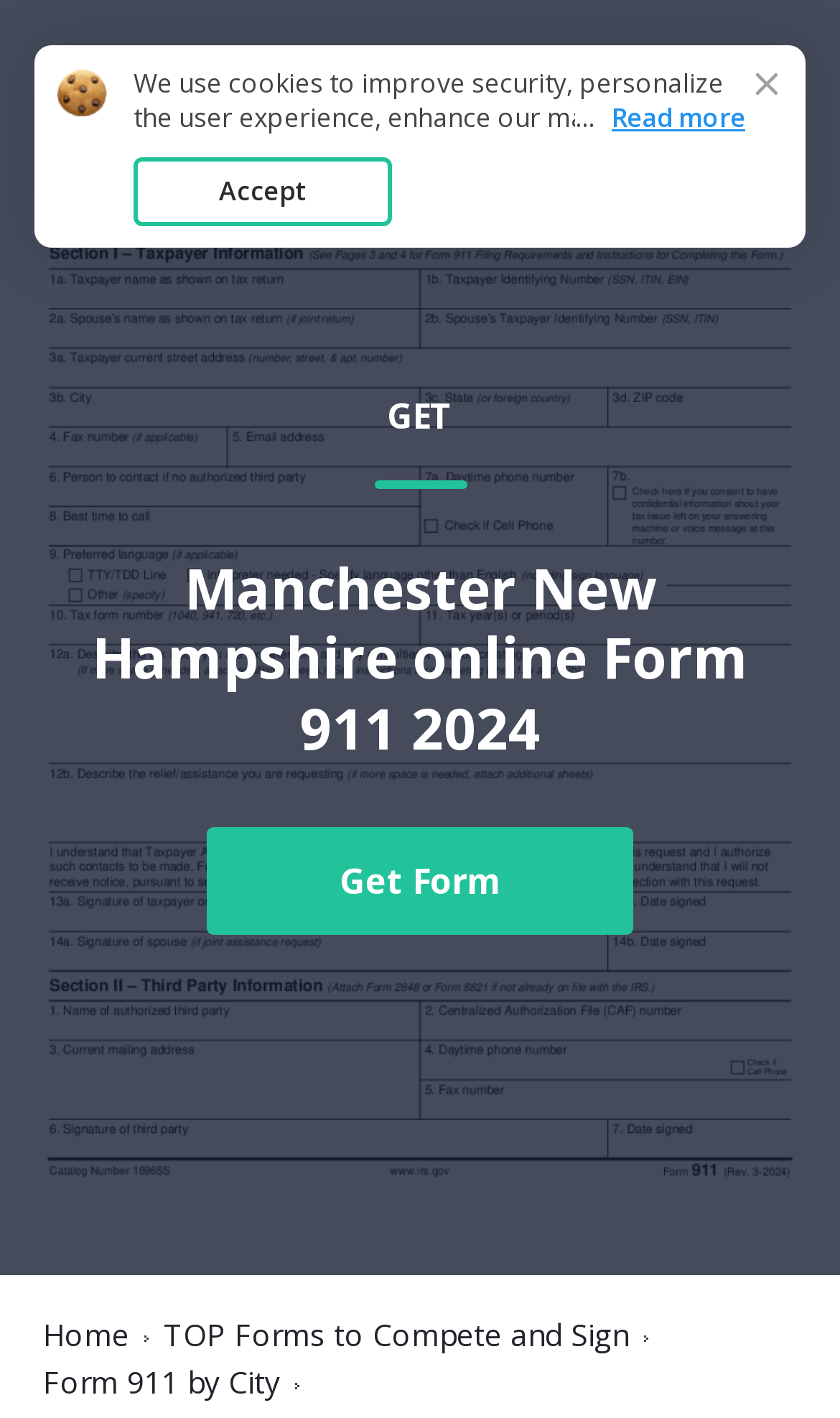How many sections are there in the webpage's navigation menu?
Look at the screenshot and provide an in-depth answer.

There are three sections in the webpage's navigation menu, which are 'Home', 'TOP Forms to Compete and Sign', and 'Form 911 by City'.